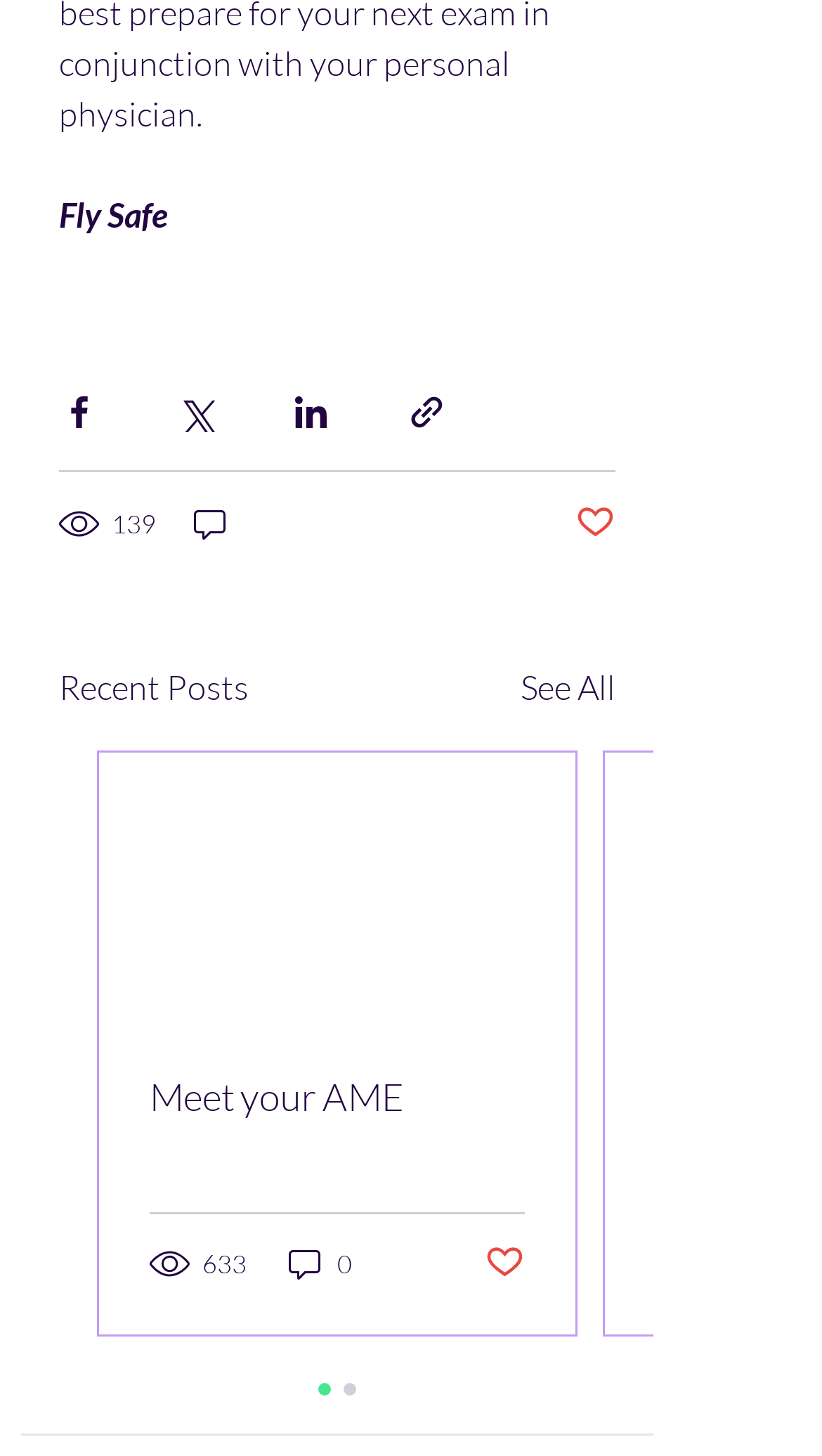Please identify the bounding box coordinates for the region that you need to click to follow this instruction: "Share via link".

[0.495, 0.27, 0.544, 0.297]